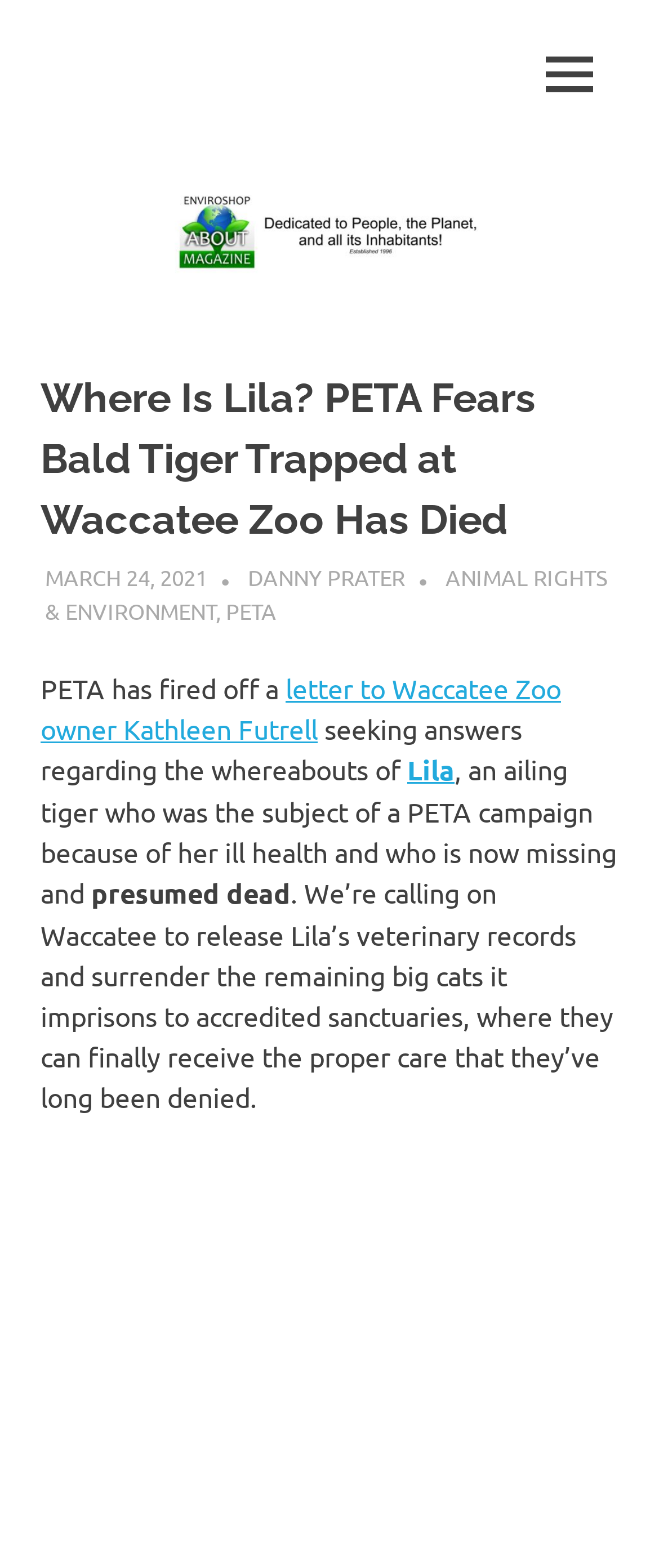Bounding box coordinates are given in the format (top-left x, top-left y, bottom-right x, bottom-right y). All values should be floating point numbers between 0 and 1. Provide the bounding box coordinate for the UI element described as: Enviroshop – About Magazine

[0.062, 0.053, 0.495, 0.248]